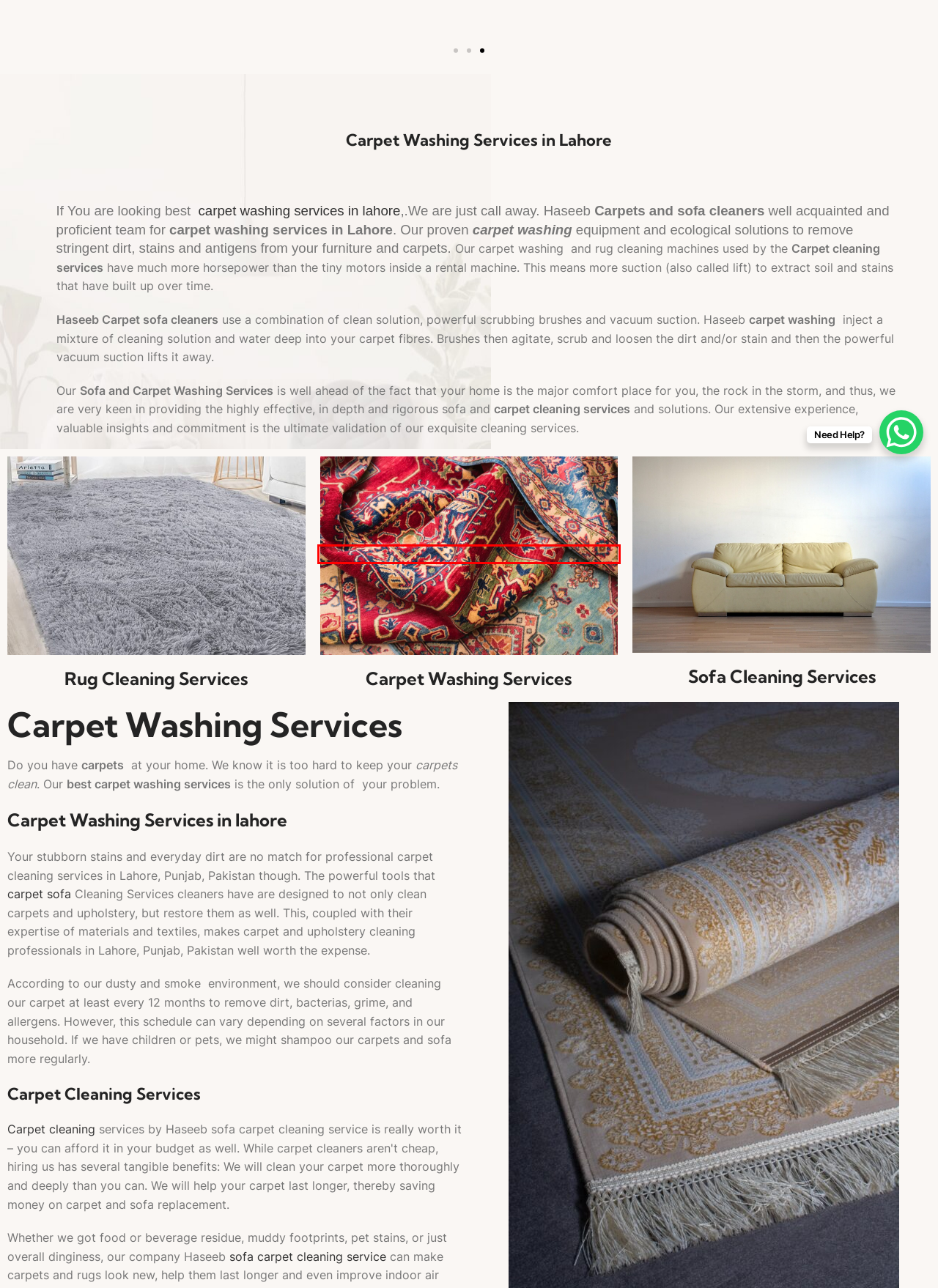Given a screenshot of a webpage with a red bounding box highlighting a UI element, determine which webpage description best matches the new webpage that appears after clicking the highlighted element. Here are the candidates:
A. Compare -
B. Blog -
C. Carpet Cleaning -
D. Privacy Policy -
E. Sofa Cleaning -
F. Carpet Cleaning Service Lahore | Haseeb sofa carpet cleaning
G. Haseeb Carpet & Sofa Cleaning Services -
H. Rug Cleaning -

C